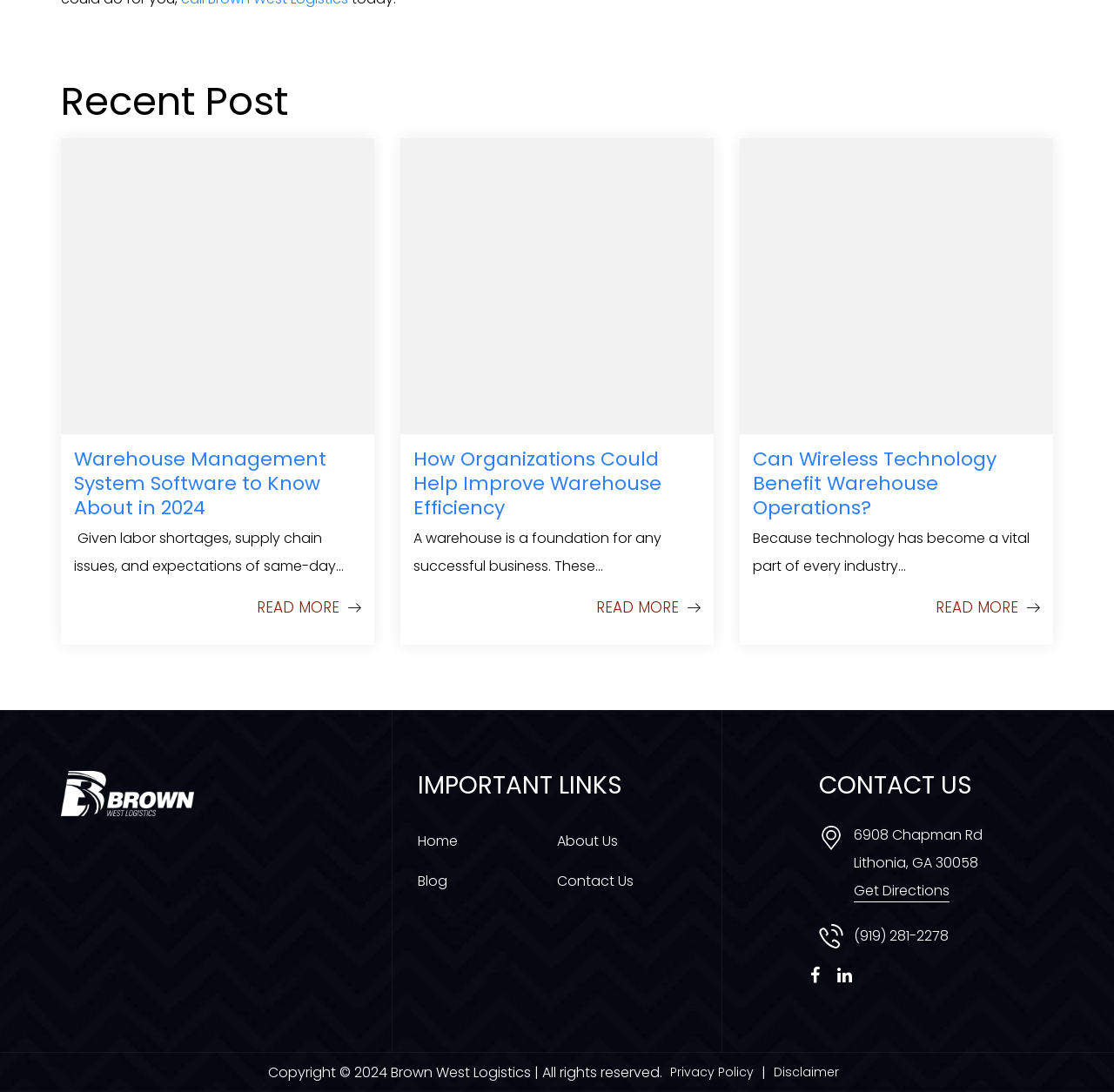Pinpoint the bounding box coordinates of the clickable area needed to execute the instruction: "View Privacy Policy". The coordinates should be specified as four float numbers between 0 and 1, i.e., [left, top, right, bottom].

[0.594, 0.973, 0.683, 0.99]